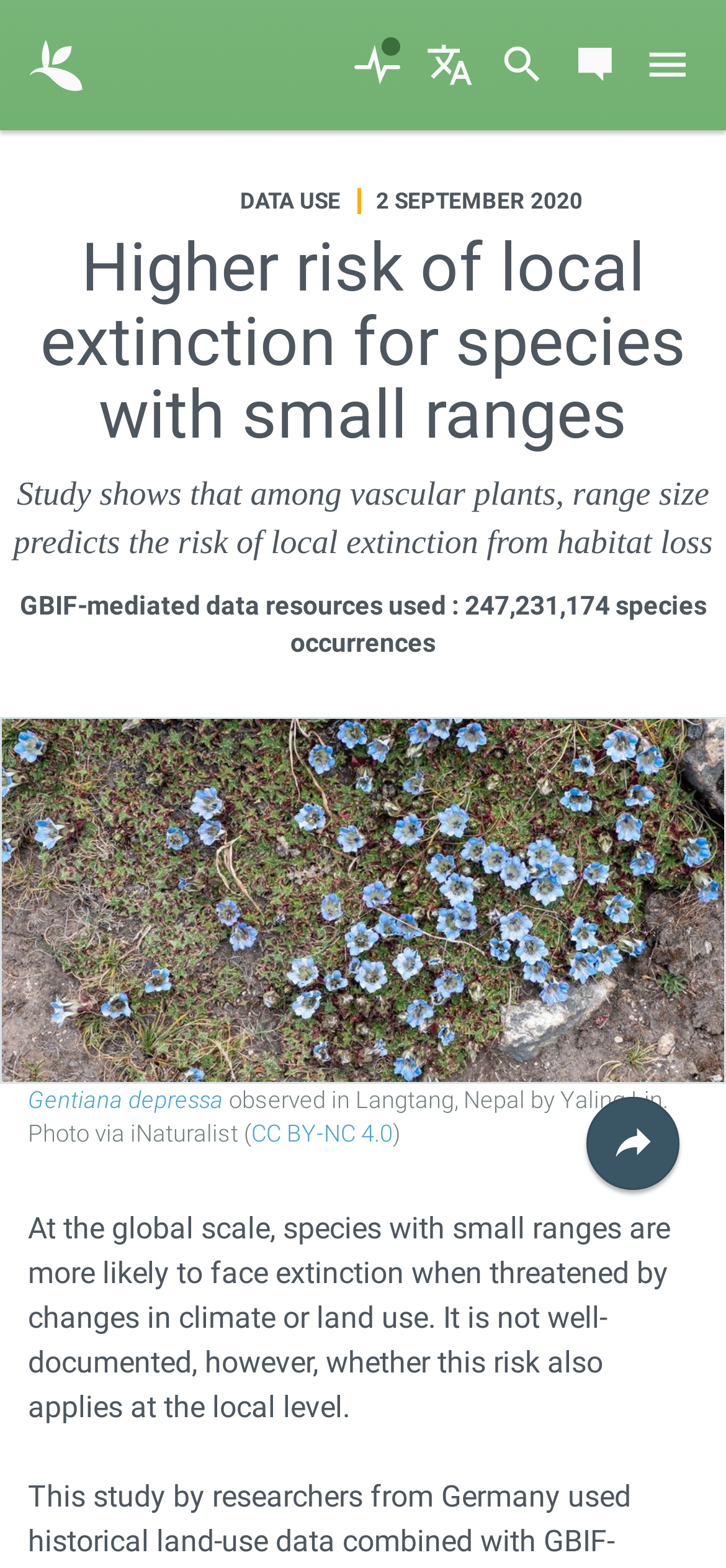Based on the image, give a detailed response to the question: What is the license of the photo in the figure?

I found the answer by looking at the figure caption which mentions 'CC BY-NC 4.0' as the license of the photo.